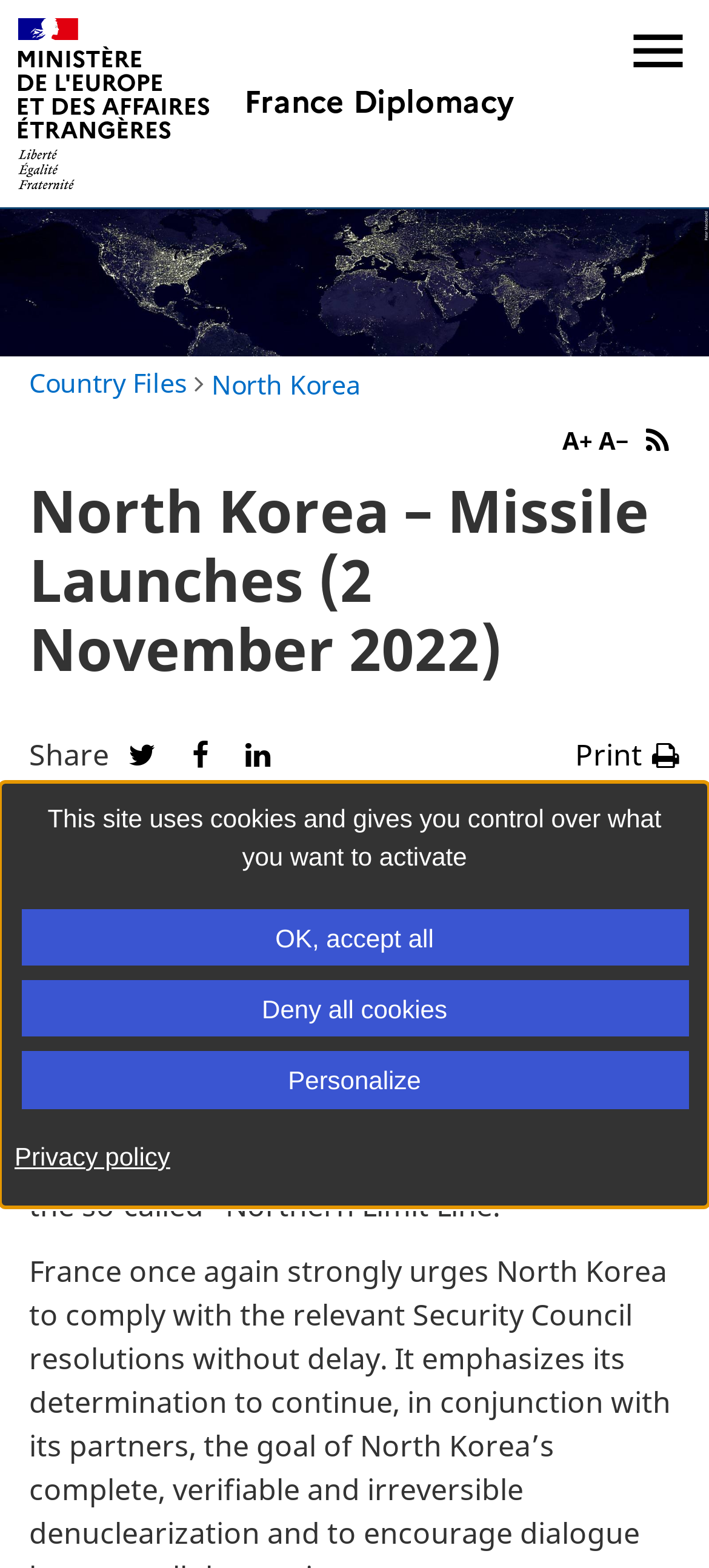Find the bounding box coordinates for the area that should be clicked to accomplish the instruction: "Increase text size".

[0.793, 0.271, 0.834, 0.289]